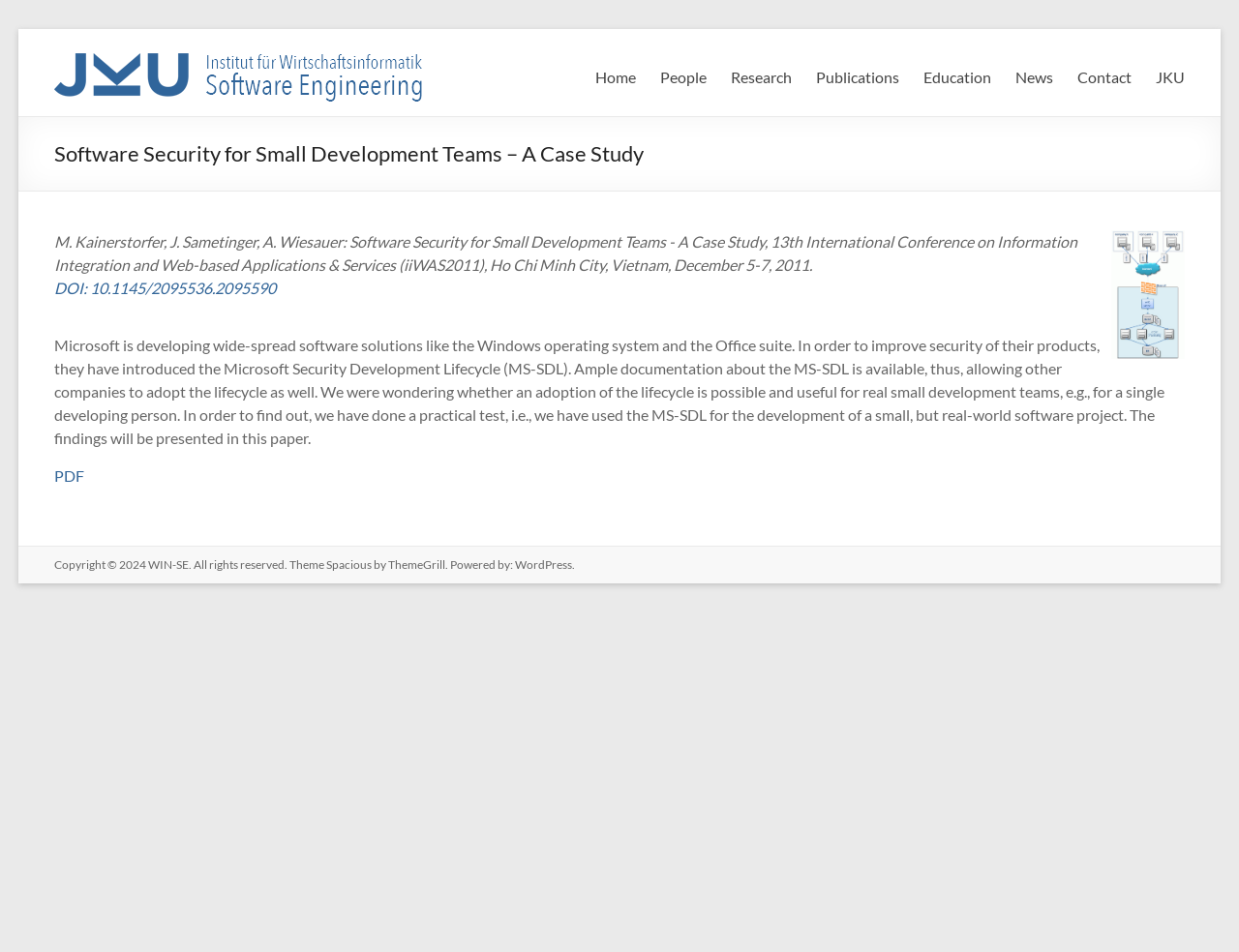What is the format of the case study document?
Please answer the question as detailed as possible based on the image.

I found the answer by looking at the link element 'PDF' which is located at the bottom of the webpage, indicating the format of the case study document.